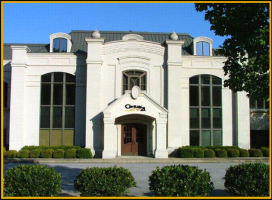Provide a single word or phrase answer to the question: 
What is the purpose of the building?

real estate agency